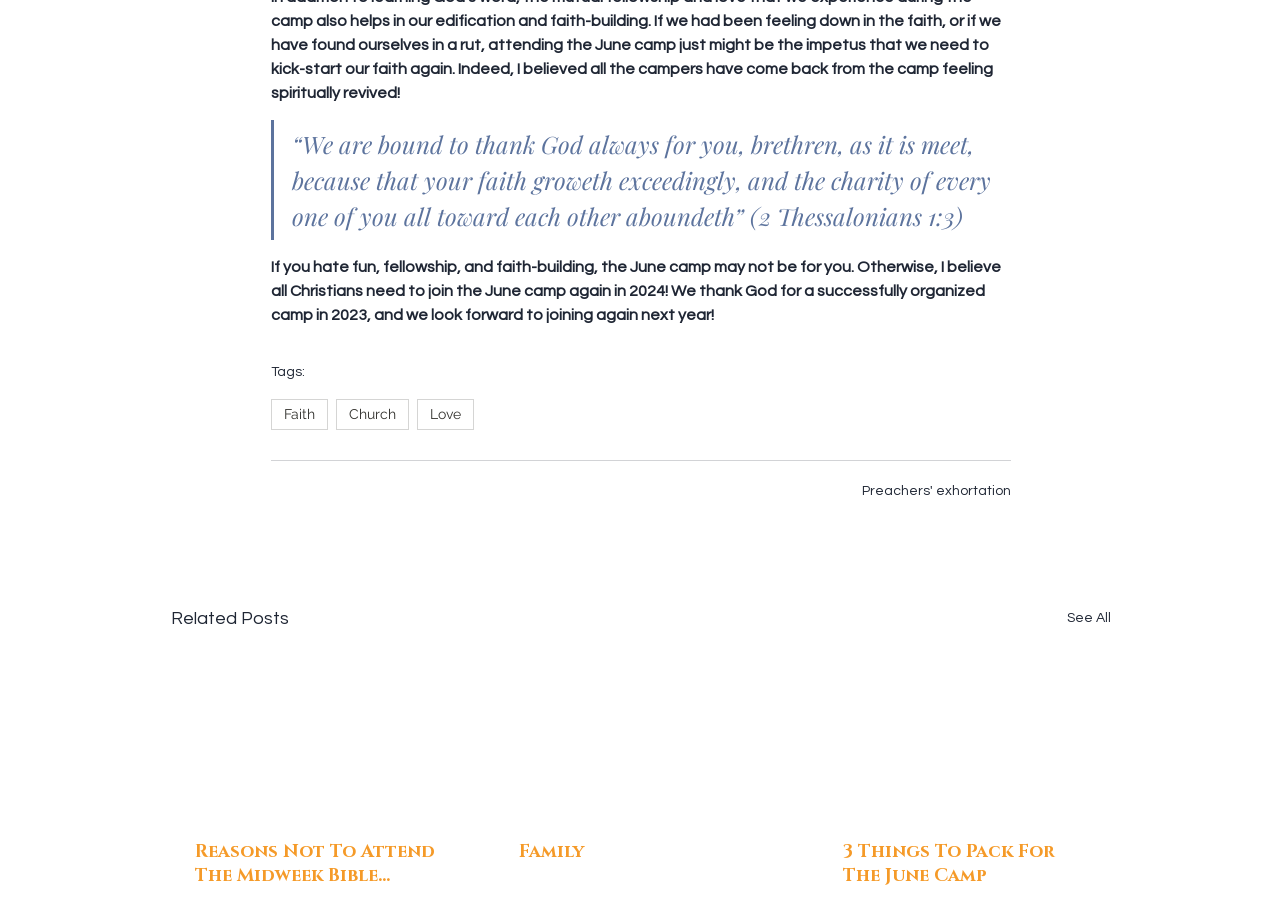What is the purpose of the June camp?
Answer with a single word or phrase by referring to the visual content.

Faith-building and fellowship